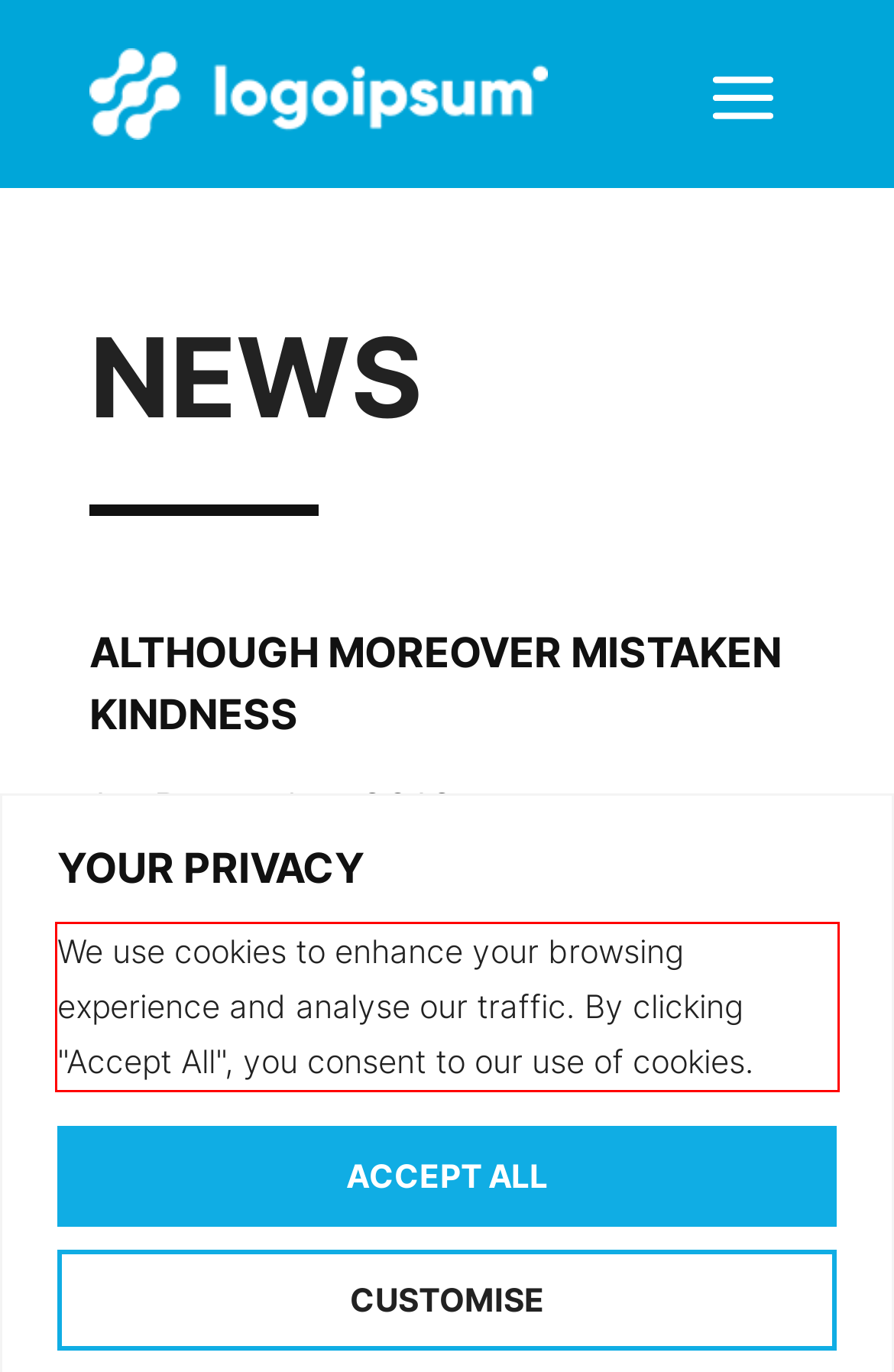Look at the provided screenshot of the webpage and perform OCR on the text within the red bounding box.

We use cookies to enhance your browsing experience and analyse our traffic. By clicking "Accept All", you consent to our use of cookies.